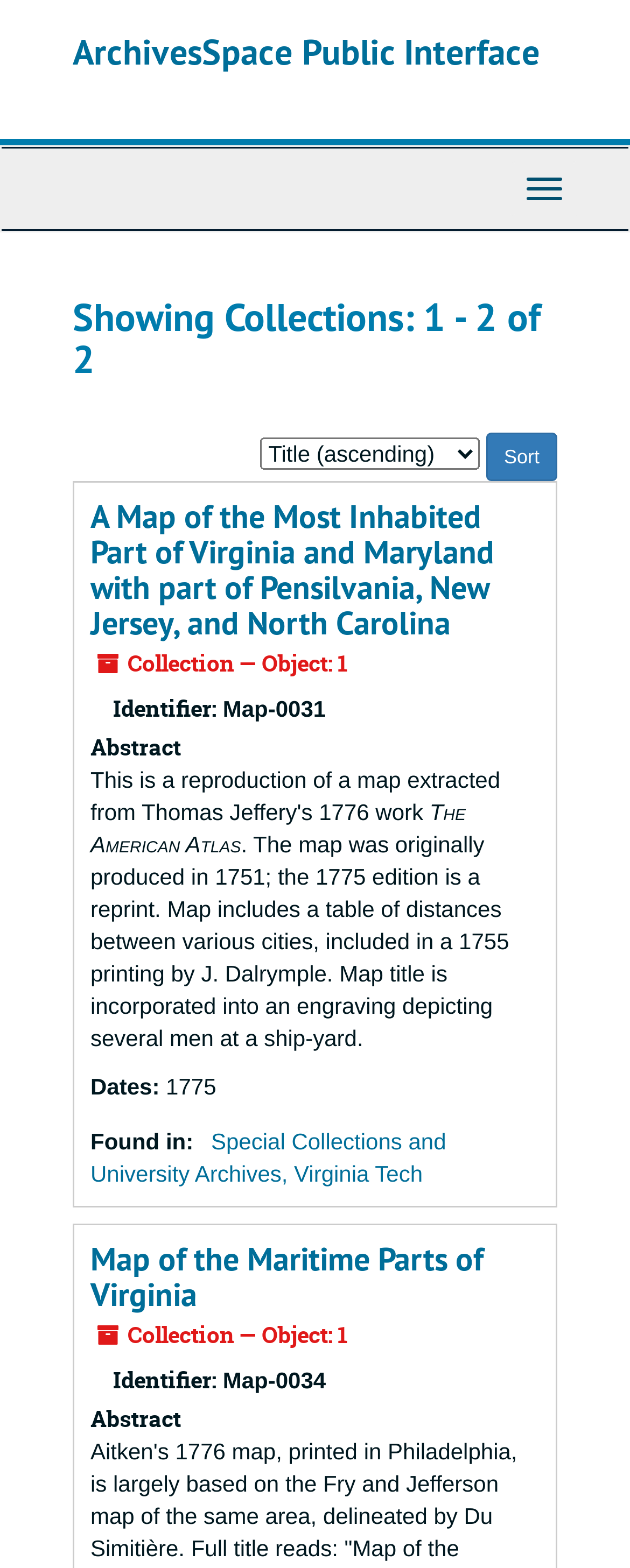Reply to the question with a single word or phrase:
How many collections are shown on this page?

2